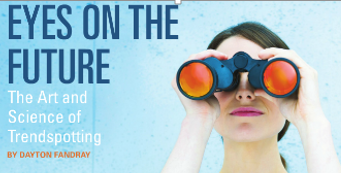What is the background color of the image?
Examine the webpage screenshot and provide an in-depth answer to the question.

The background of the image is a soft, light blue, which creates a visually appealing contrast with the text and emphasizes the forward-looking perspective of the piece.